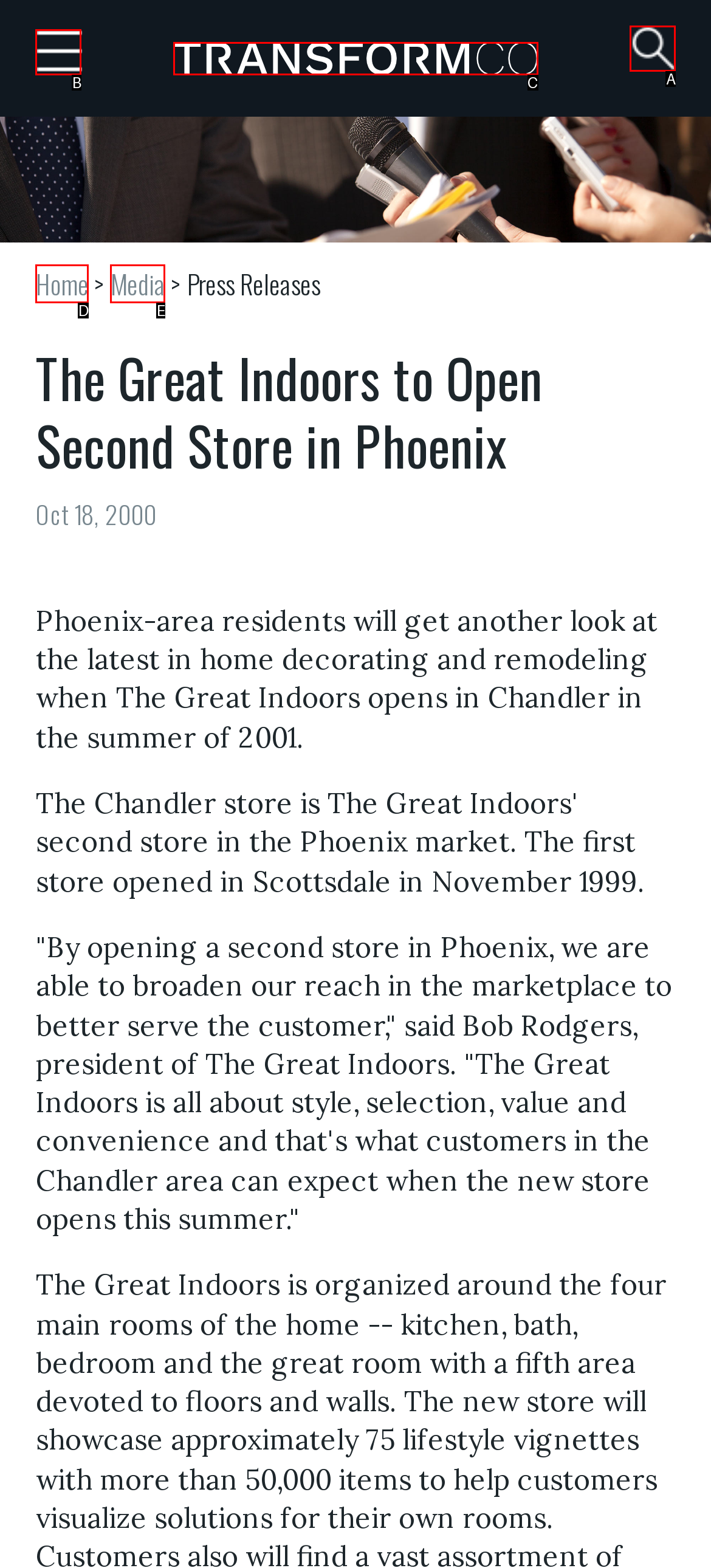Identify the HTML element that corresponds to the description: Accept All Provide the letter of the correct option directly.

None